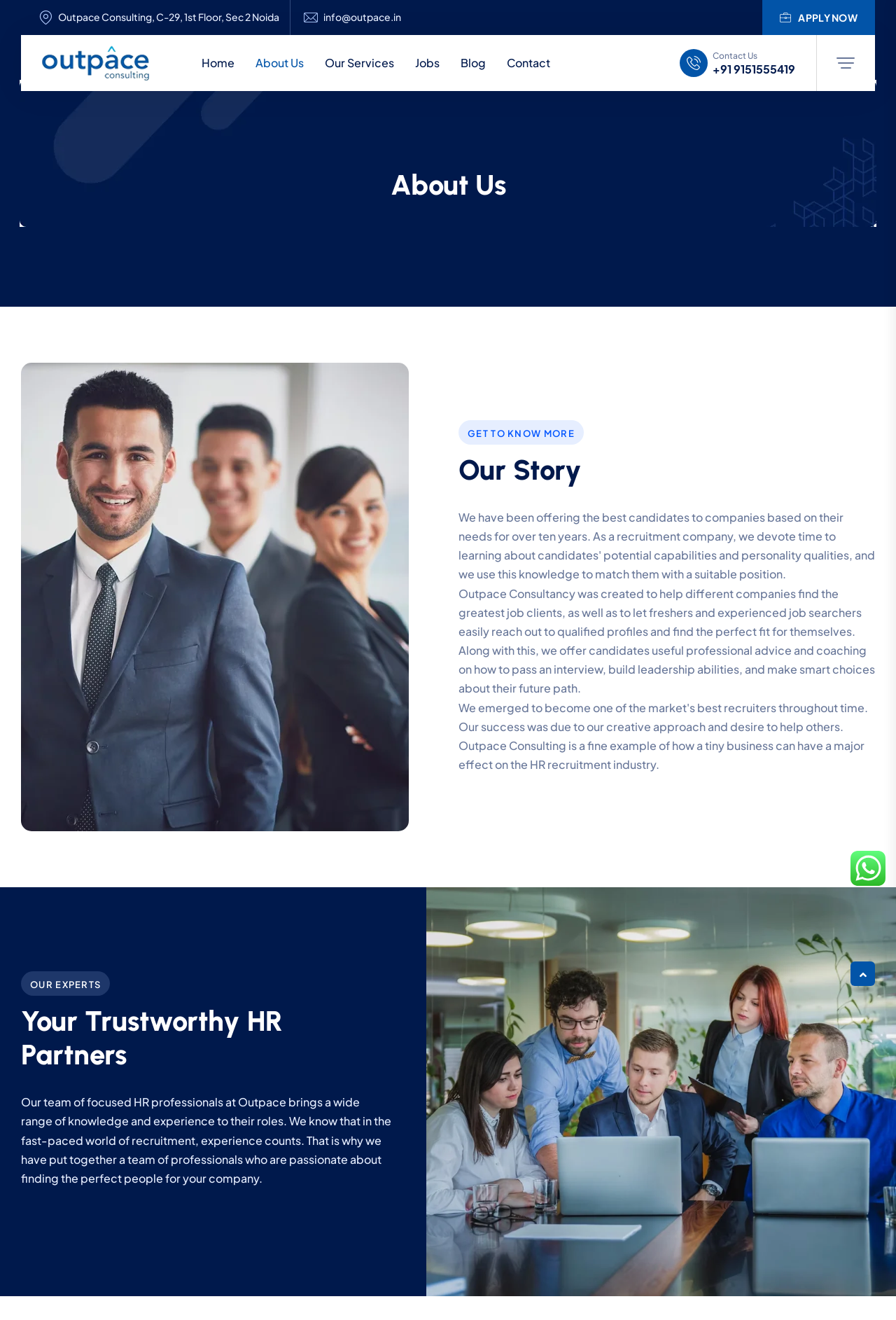What is the company name?
Using the visual information from the image, give a one-word or short-phrase answer.

Outpace Consulting